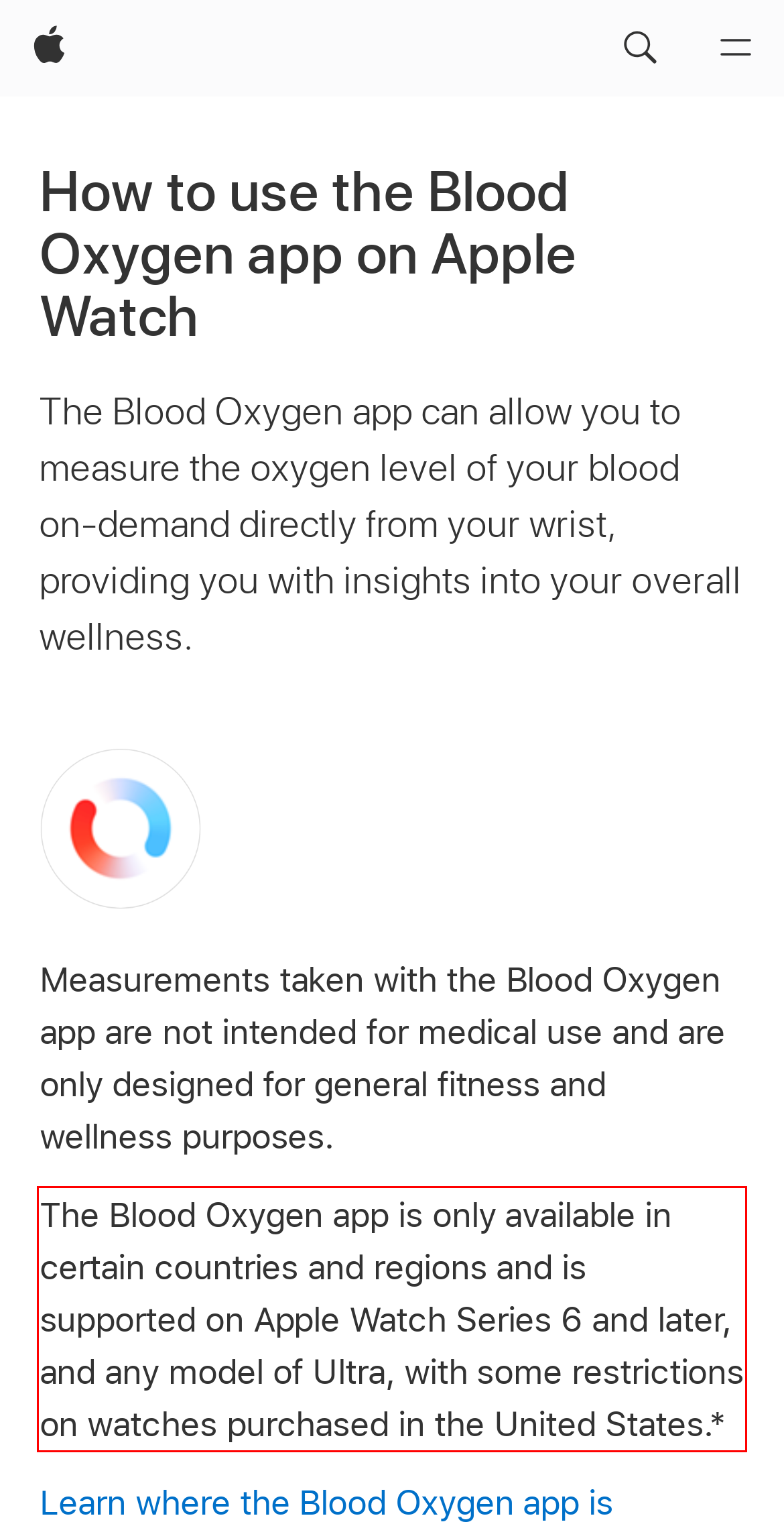You have a screenshot of a webpage with a red bounding box. Identify and extract the text content located inside the red bounding box.

The Blood Oxygen app is only available in certain countries and regions and is supported on Apple Watch Series 6 and later, and any model of Ultra, with some restrictions on watches purchased in the United States.*